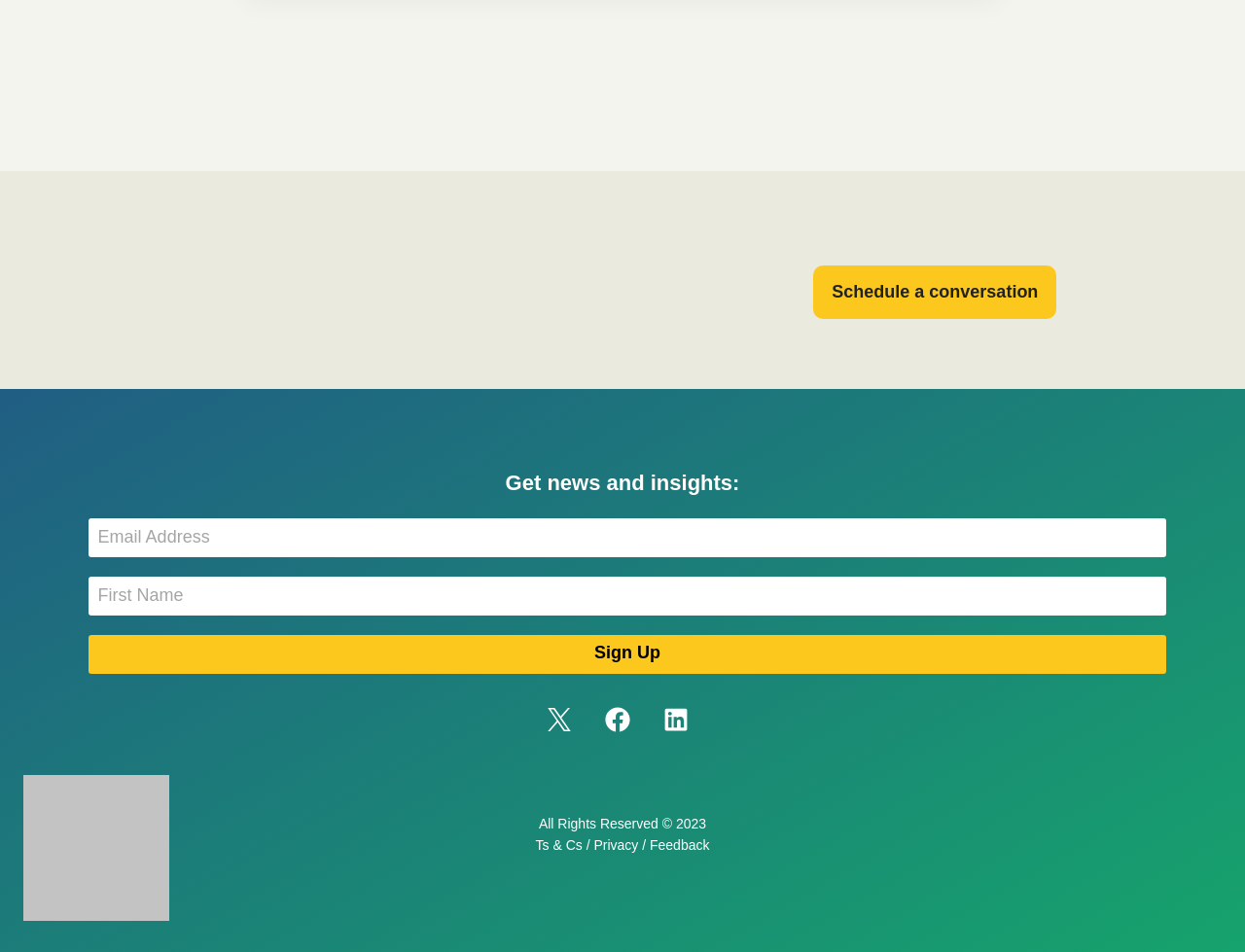What is the purpose of the 'Schedule a conversation' link?
Using the image, provide a concise answer in one word or a short phrase.

To schedule a meeting